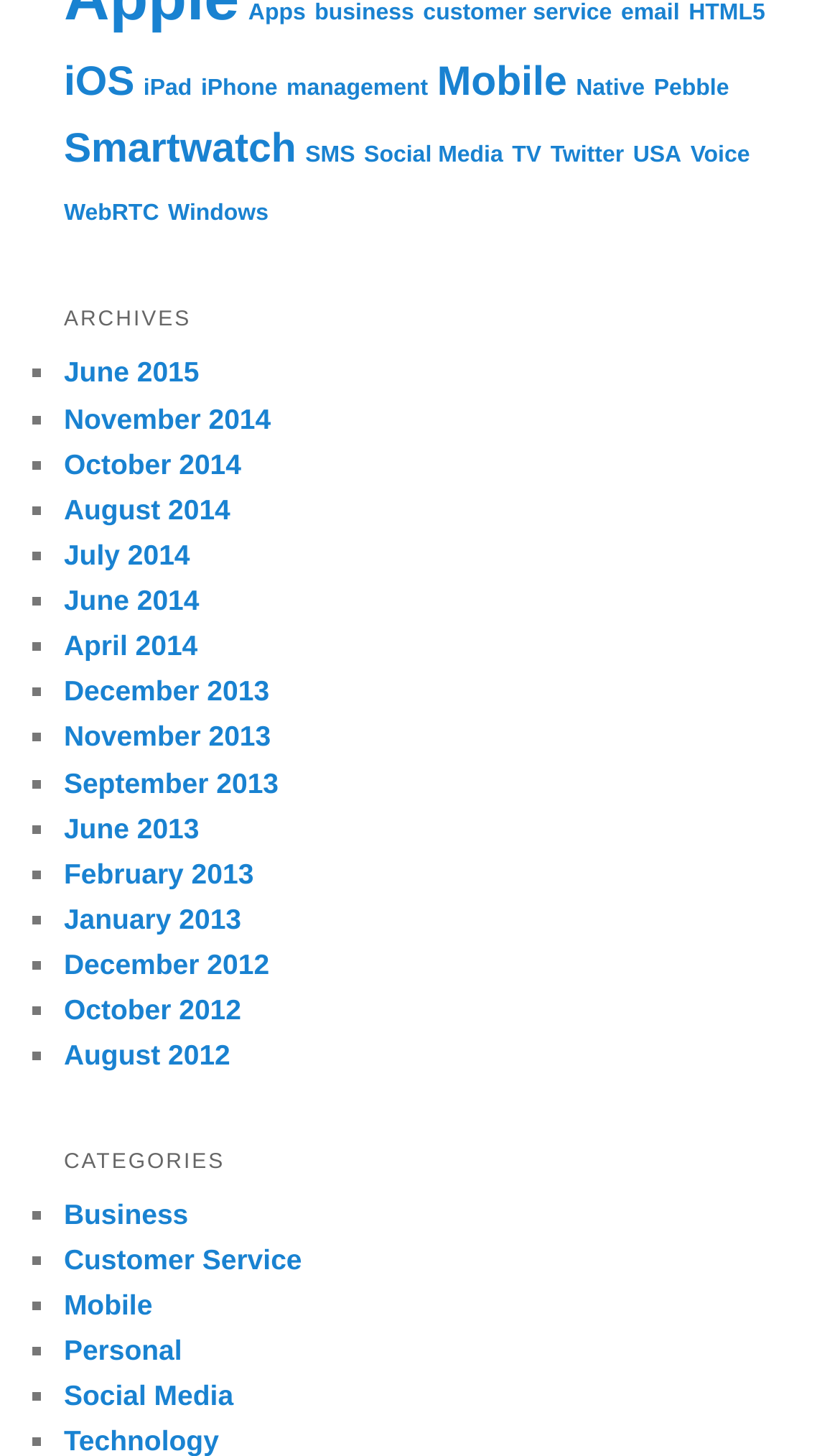Respond with a single word or phrase to the following question:
What is the purpose of the '■' symbol on the webpage?

List marker